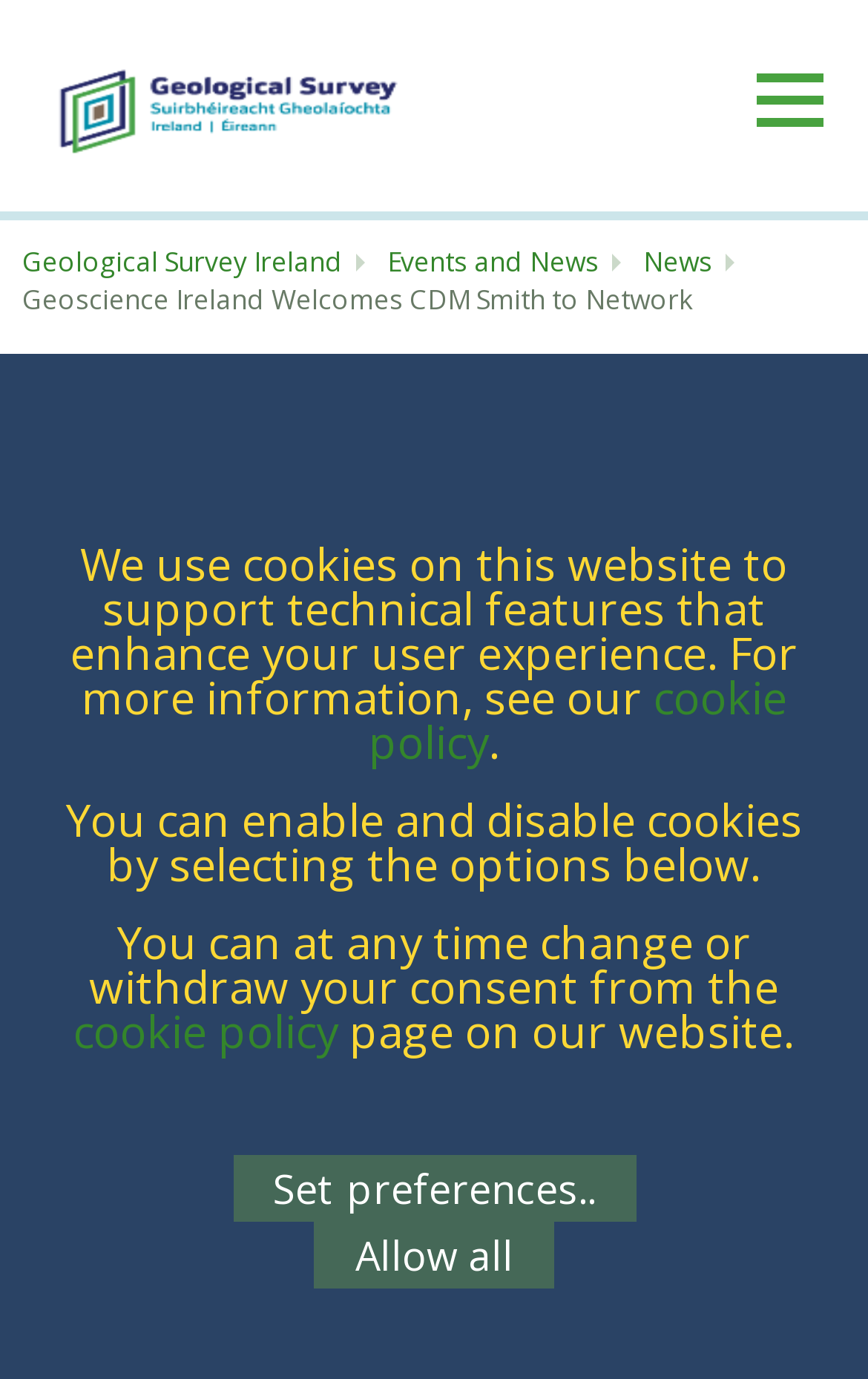What is the relationship between Geoscience Ireland and CDM Smith?
Please provide a comprehensive and detailed answer to the question.

The webpage is about Geoscience Ireland welcoming CDM Smith to their business network, indicating that CDM Smith is a new member of Geoscience Ireland.